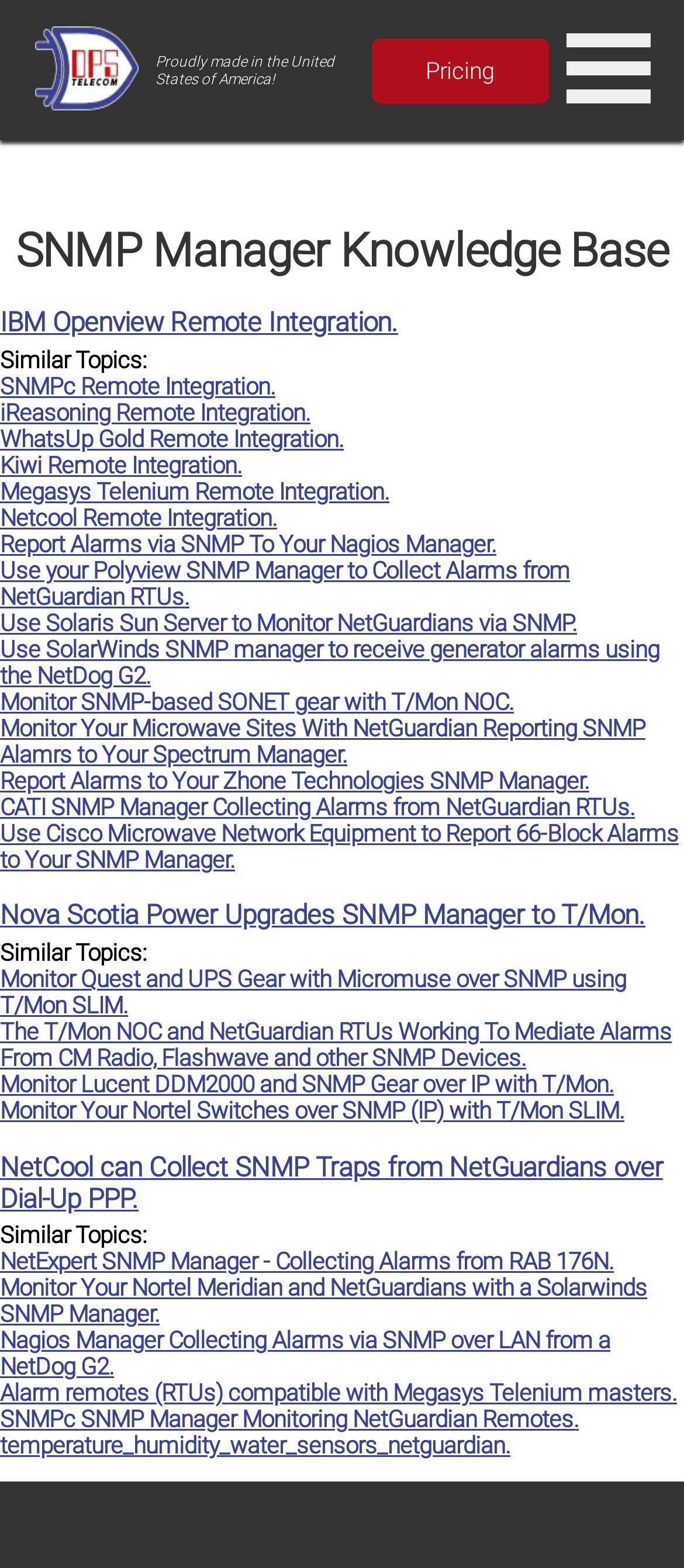Please provide a brief answer to the question using only one word or phrase: 
What is the company mentioned in the logo at the top of the webpage?

DPS